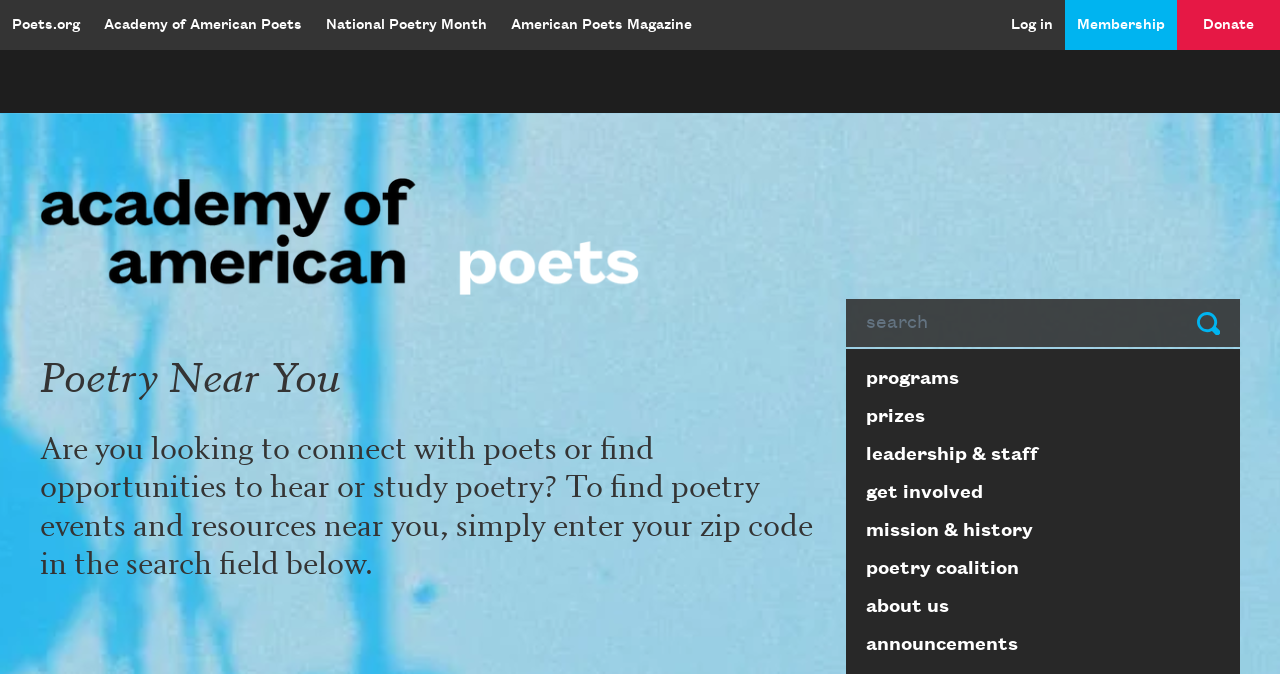What is the purpose of the search field?
Answer with a single word or phrase by referring to the visual content.

Find poetry events and resources